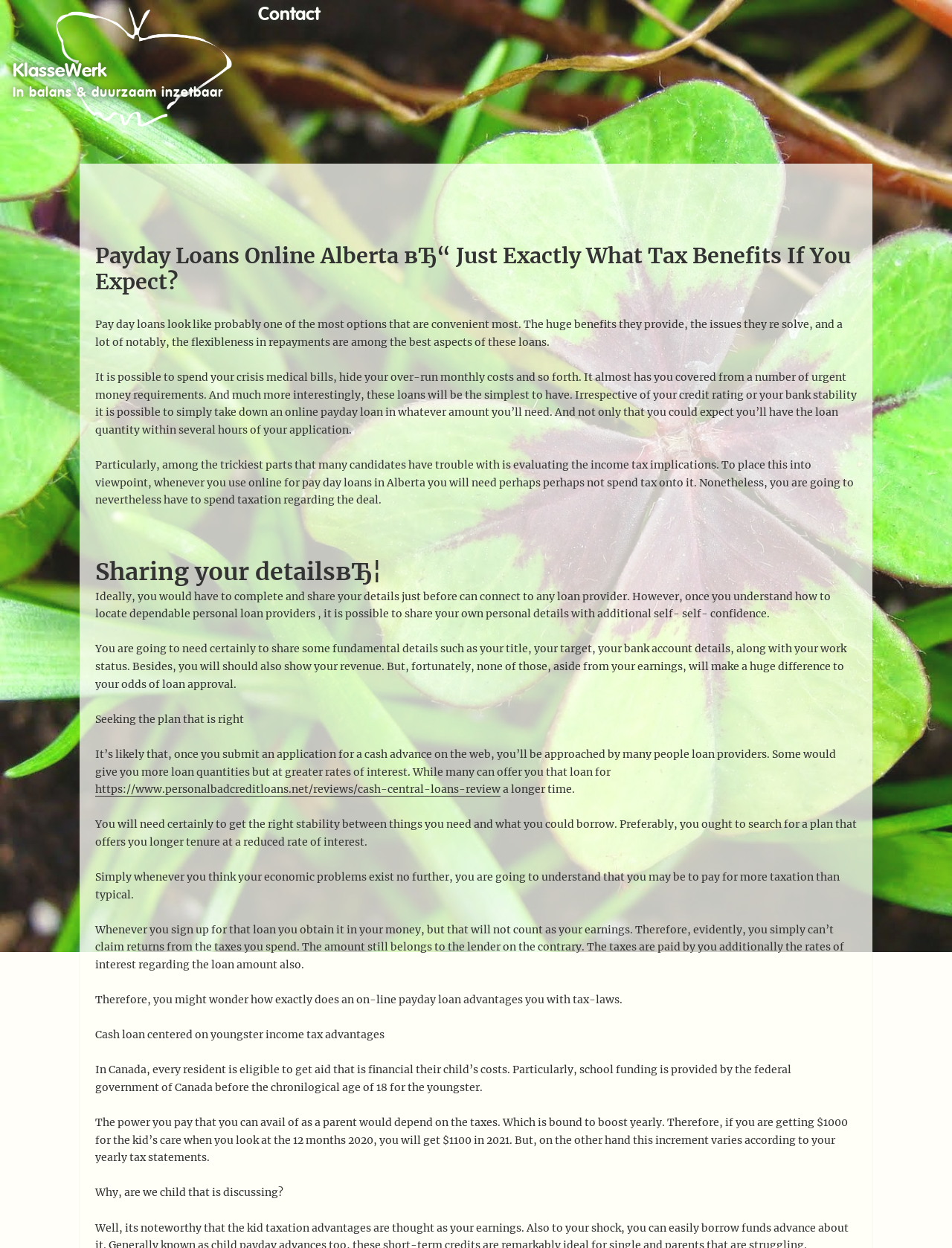Identify the bounding box for the UI element described as: "Contact". The coordinates should be four float numbers between 0 and 1, i.e., [left, top, right, bottom].

[0.271, 0.005, 0.336, 0.02]